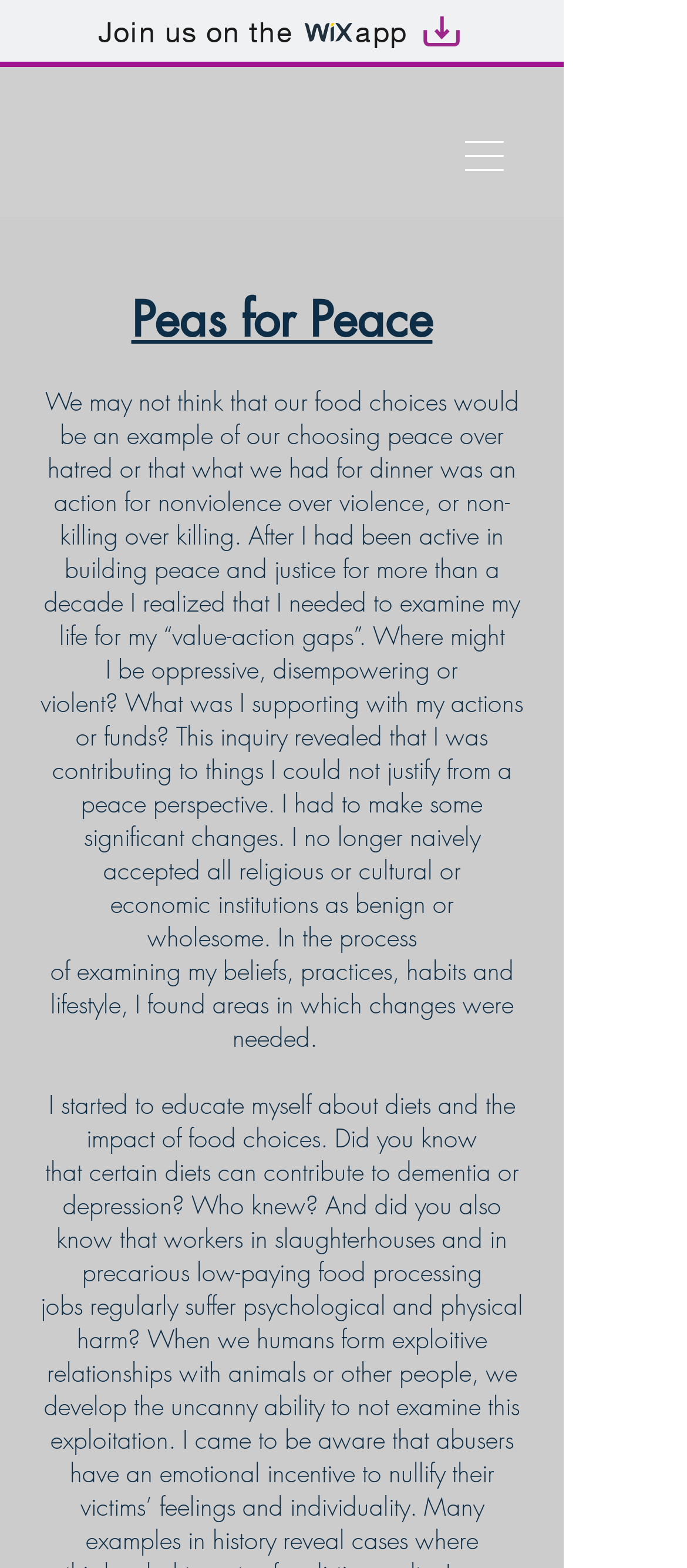Please determine the bounding box coordinates for the UI element described as: "Join us on the app".

[0.0, 0.0, 0.821, 0.043]